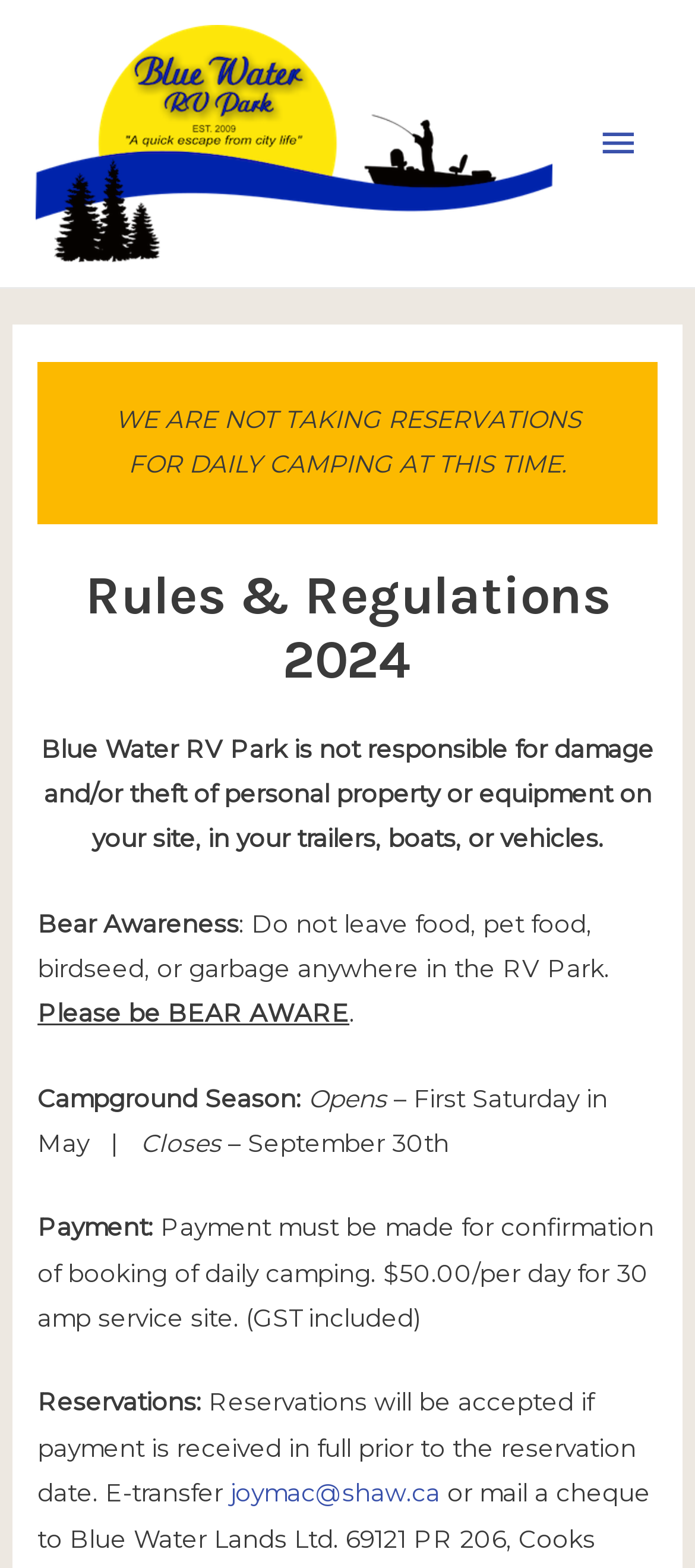Determine the bounding box for the UI element as described: "Main Menu". The coordinates should be represented as four float numbers between 0 and 1, formatted as [left, top, right, bottom].

[0.83, 0.064, 0.949, 0.119]